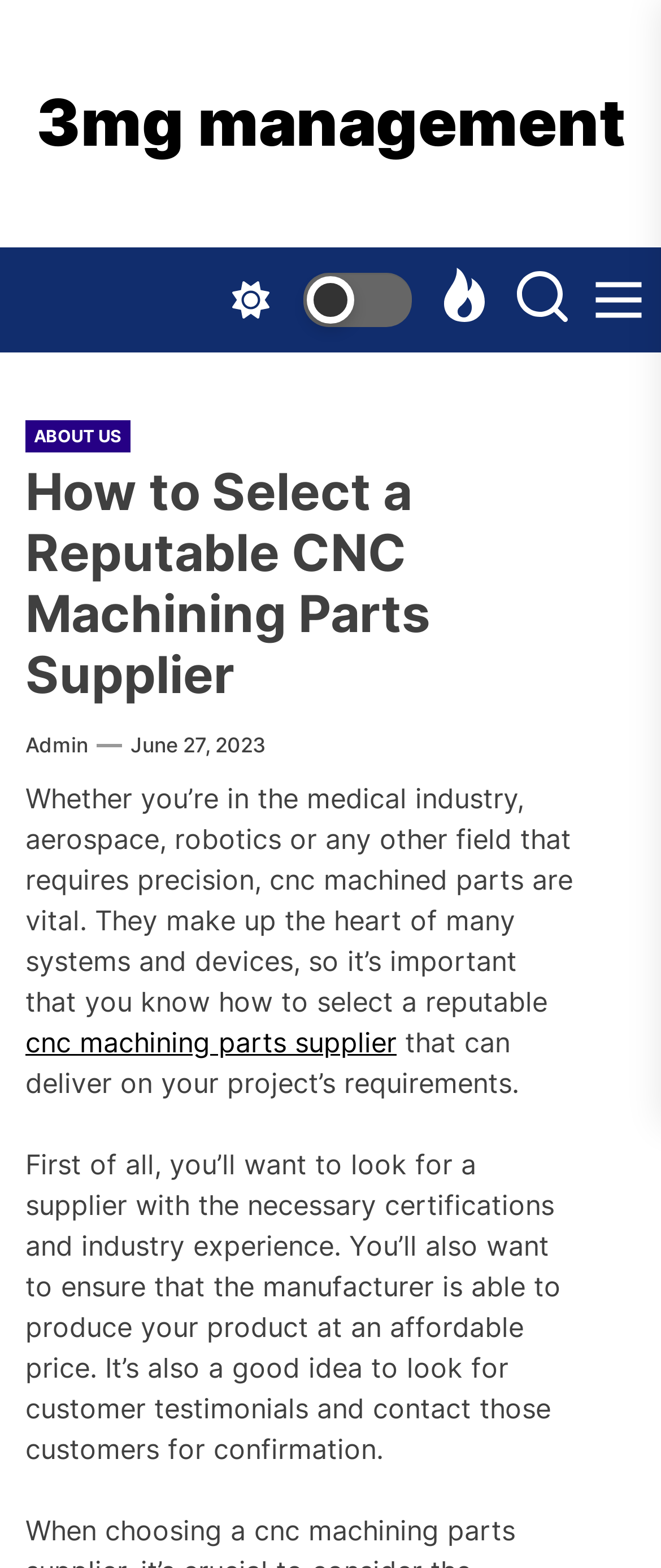Provide an in-depth description of the elements and layout of the webpage.

The webpage appears to be an article or blog post about selecting a reputable CNC machining parts supplier. At the top, there is a header section with a title "How to Select a Reputable CNC Machining Parts Supplier" and a few links, including "ABOUT US" and "Admin", as well as a date "June 27, 2023". Below the header, there is a paragraph of text that explains the importance of CNC machined parts in various industries, followed by a link to "cnc machining parts supplier". 

There are four buttons aligned horizontally in the middle of the page, but their purposes are not specified. On the top-right corner, there is a link to "3mg management". 

The main content of the page is a series of paragraphs that provide guidance on selecting a reputable supplier, including looking for necessary certifications, industry experience, affordable pricing, and customer testimonials.